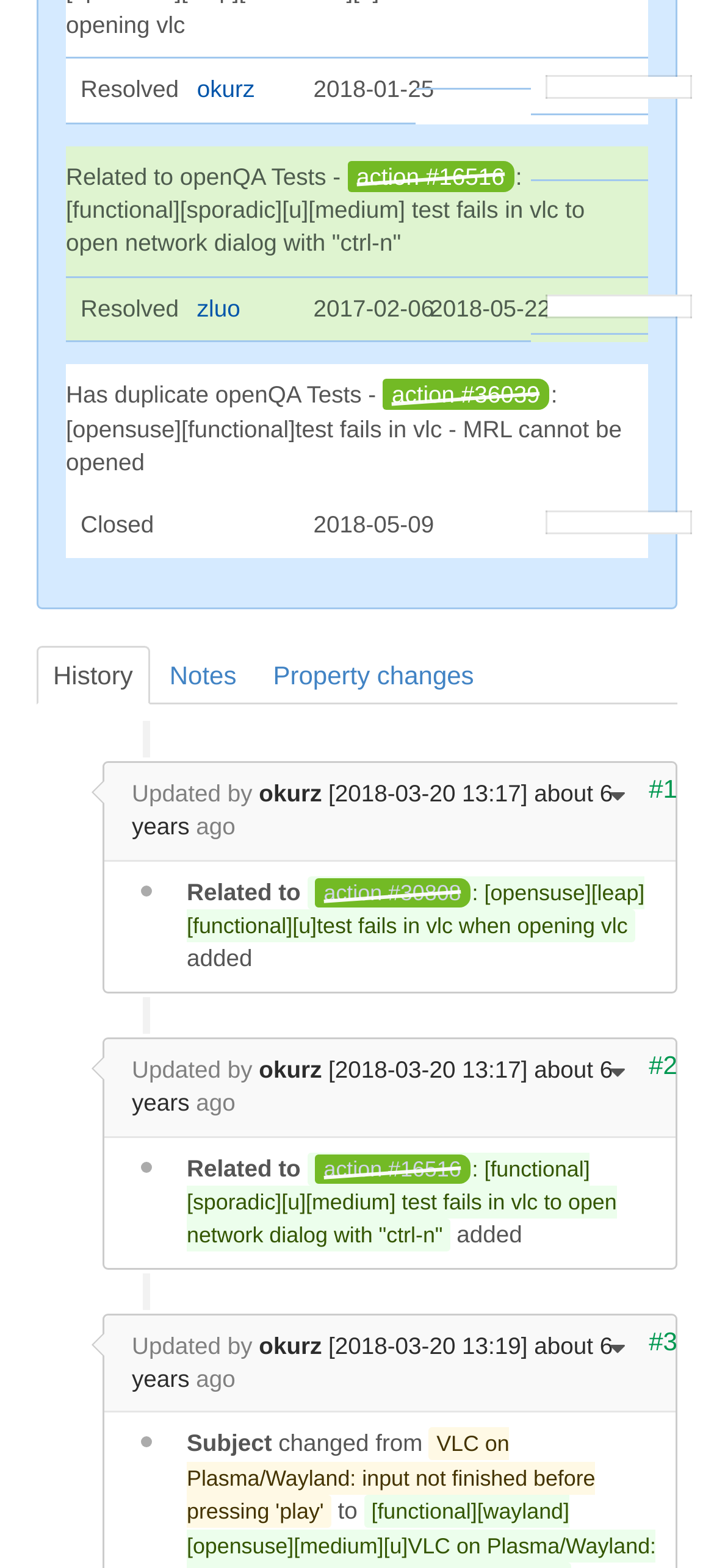Please identify the bounding box coordinates of the clickable element to fulfill the following instruction: "Check the 'Property changes' page". The coordinates should be four float numbers between 0 and 1, i.e., [left, top, right, bottom].

[0.359, 0.412, 0.687, 0.449]